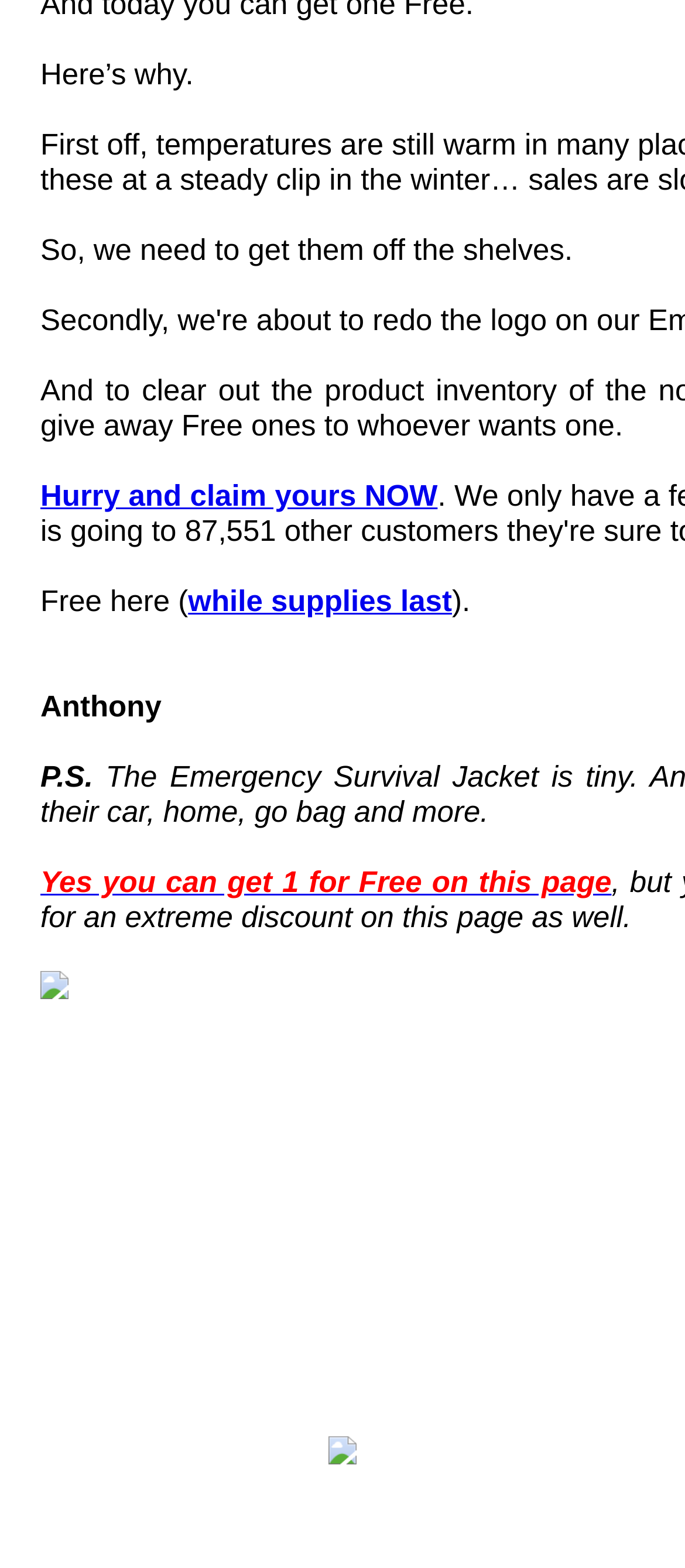What is the call to action in the first link?
Answer the question in as much detail as possible.

The first link on the webpage has the text 'Hurry and claim yours NOW', which suggests that the call to action is to claim something immediately.